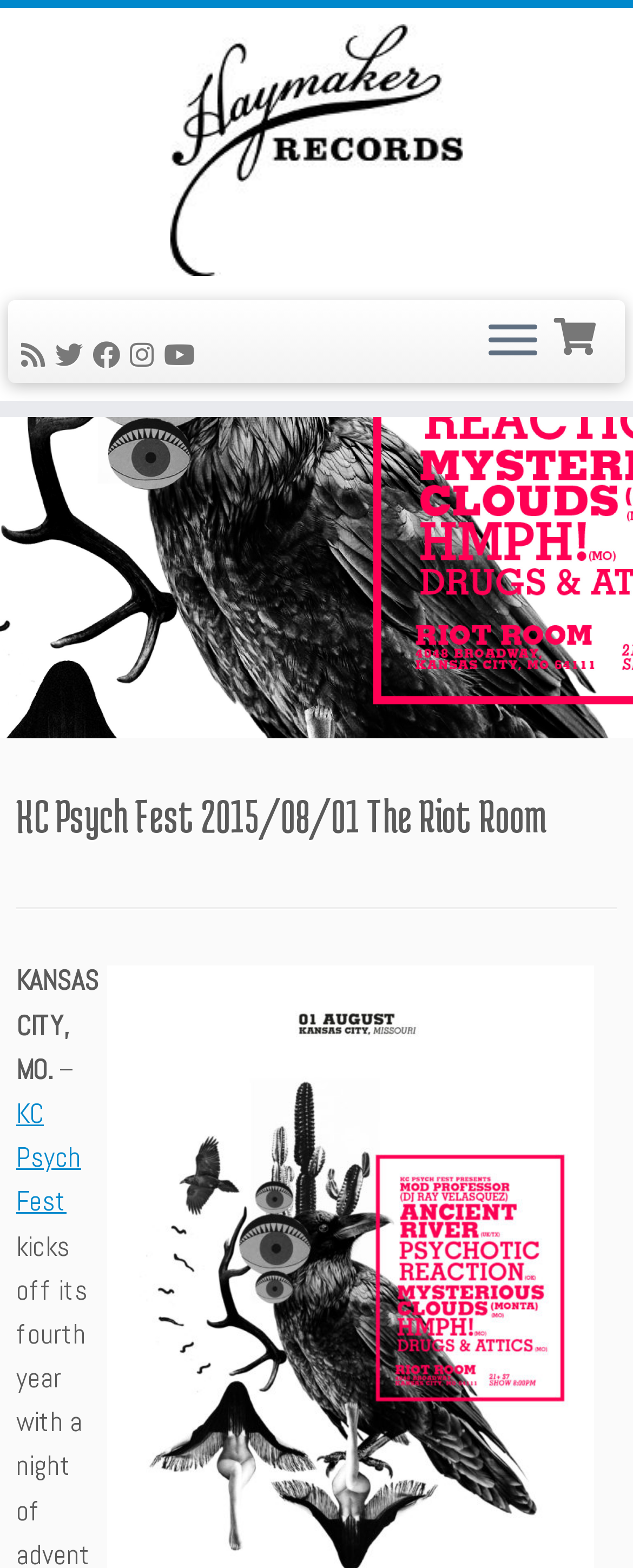Please identify the bounding box coordinates of the element that needs to be clicked to perform the following instruction: "View KC Psych Fest details".

[0.026, 0.698, 0.128, 0.778]